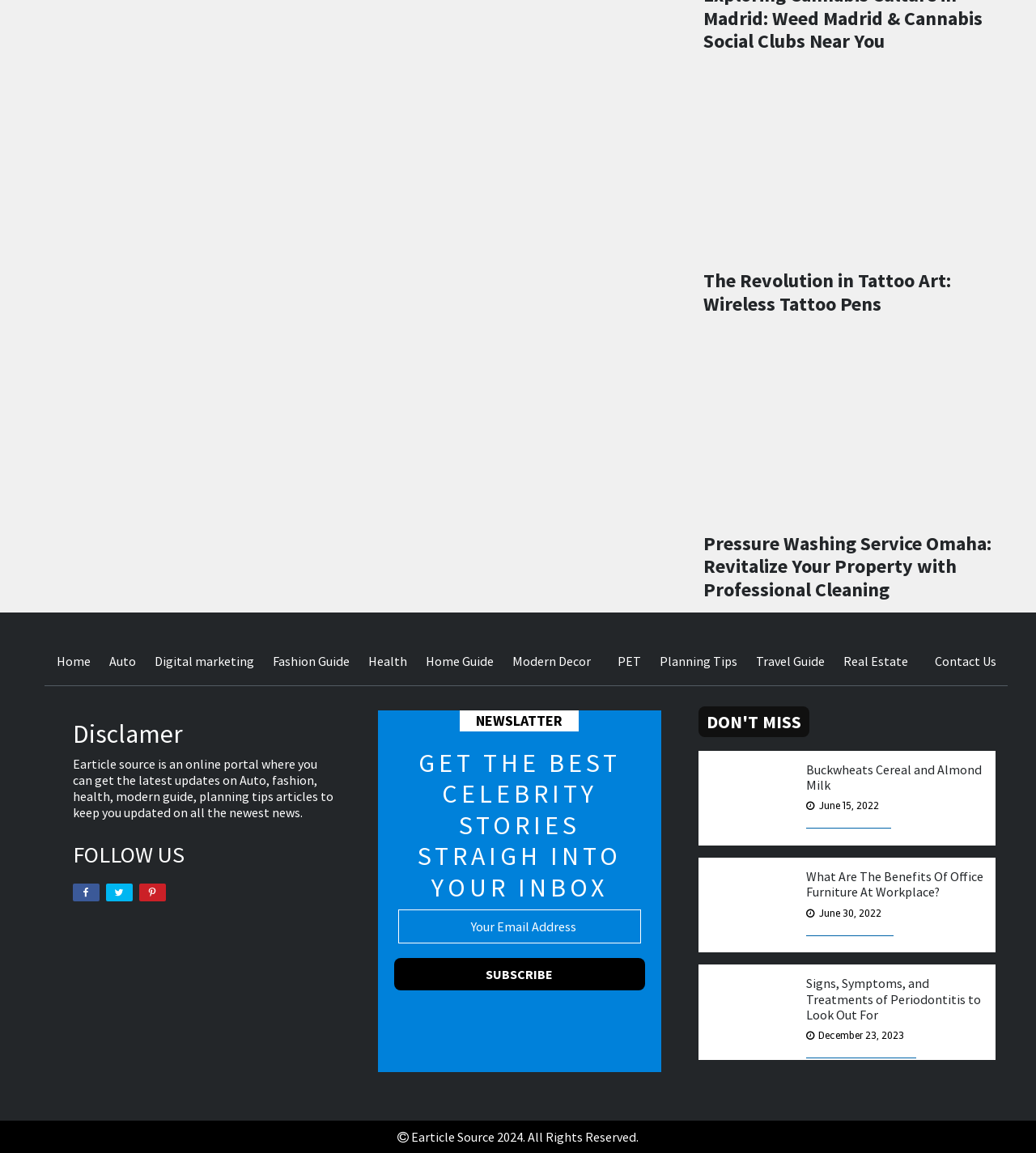By analyzing the image, answer the following question with a detailed response: What is the copyright year of the webpage?

The copyright year can be found in the StaticText element at the bottom of the webpage with the text 'Earticle Source 2024. All Rights Reserved'.